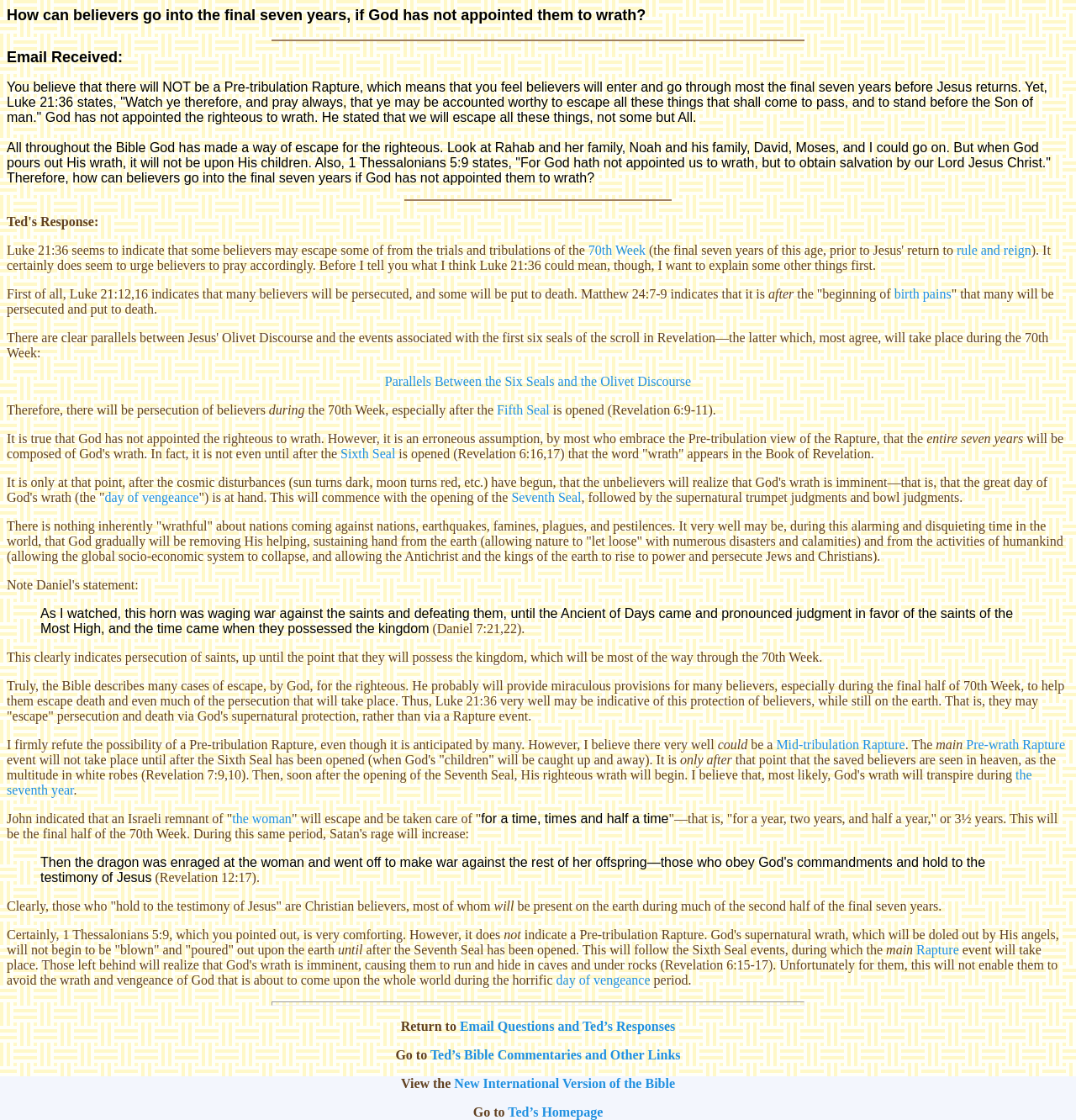Identify the coordinates of the bounding box for the element that must be clicked to accomplish the instruction: "Follow the 'Mid-tribulation Rapture' link".

[0.721, 0.658, 0.841, 0.671]